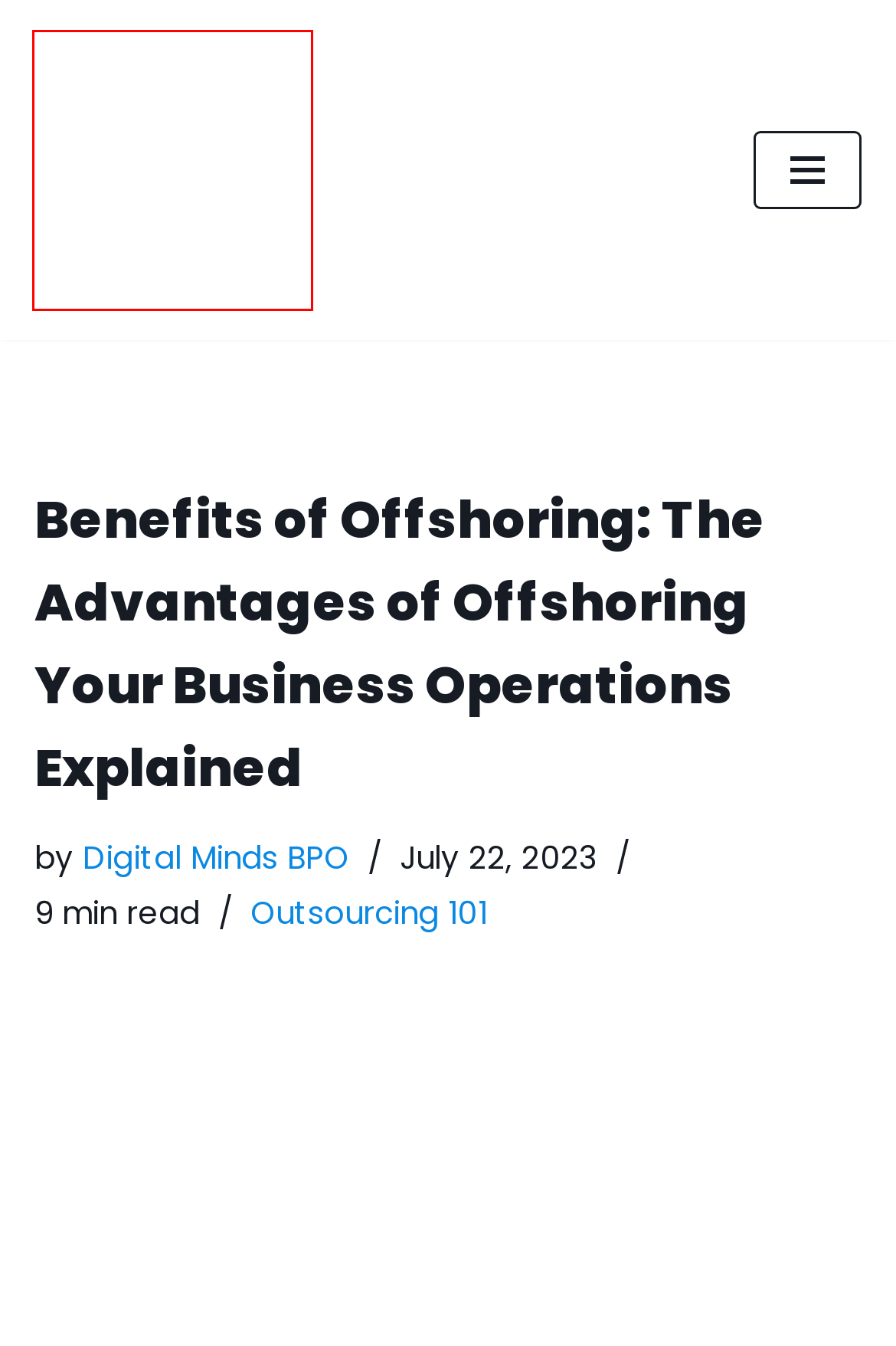With the provided webpage screenshot containing a red bounding box around a UI element, determine which description best matches the new webpage that appears after clicking the selected element. The choices are:
A. 8 Critical Factors to Consider When Outsourcing Your Business Operations
B. Outsourcing 101 | Outsourcing Philippines | Digital Minds BPO
C. Our Services | Outsourcing Philippines | Digital Minds BPO
D. Business Process Outsourcing in the Philippines - Digital Minds BPO
E. Administrative Services Outsourcing | Digital Minds BPO
F. Digital Minds BPO Officially Opens Its Newest Office in Naga City
G. #1 BPO Outsourcing Services Provider in the Philippines | Digital Minds BPO
H. offshoring | Outsourcing Philippines | Digital Minds BPO

G